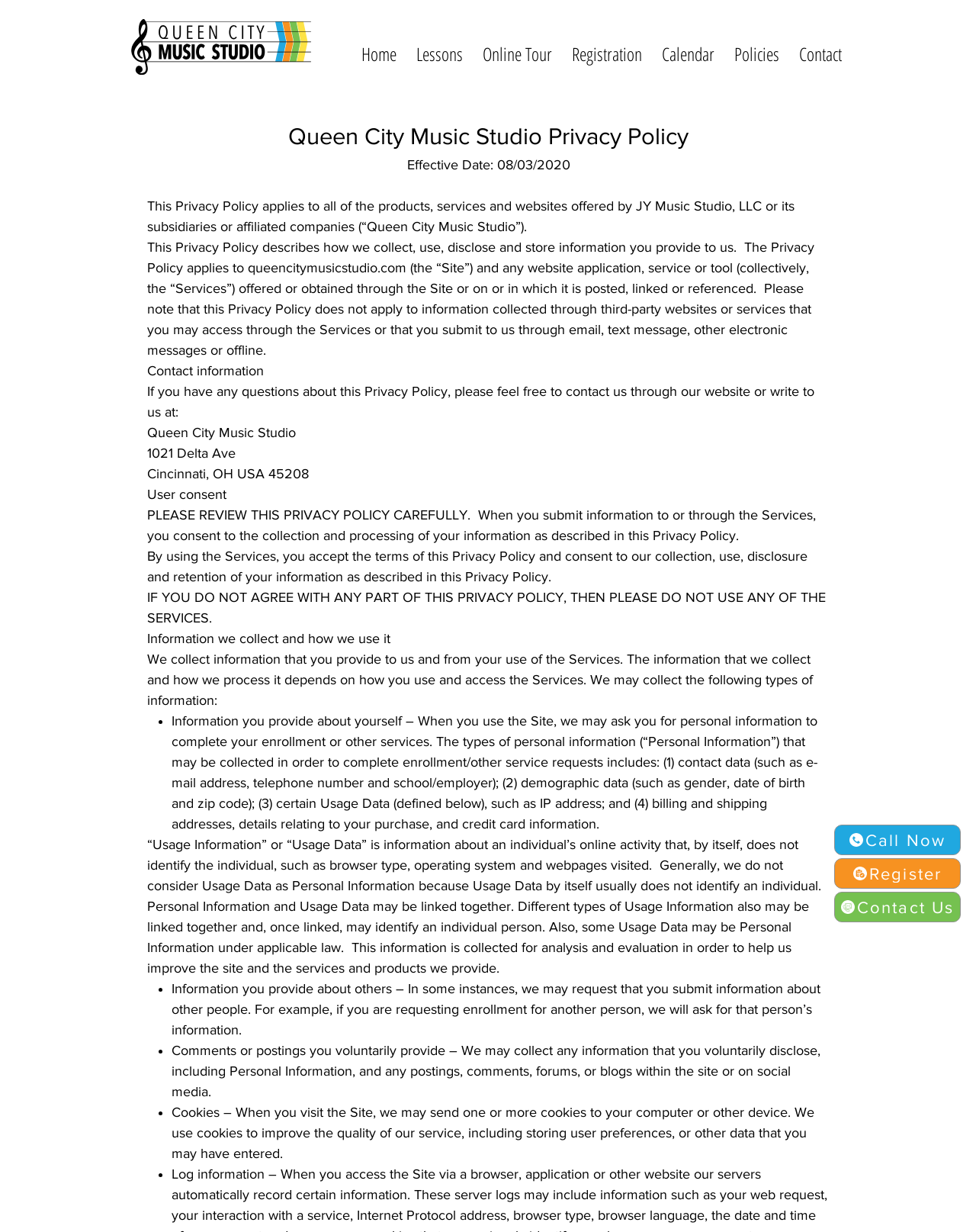Locate the bounding box coordinates of the clickable area needed to fulfill the instruction: "Click on Call Now".

[0.855, 0.669, 0.984, 0.694]